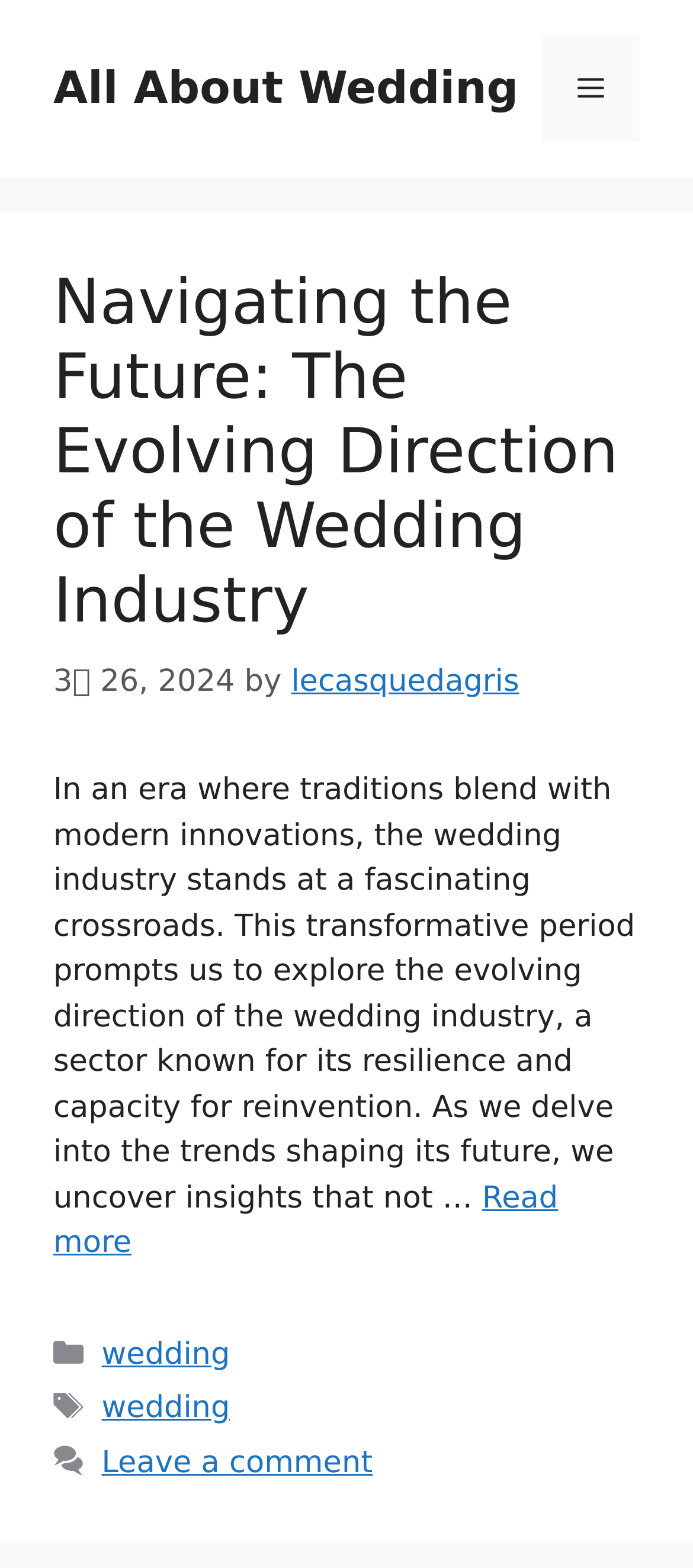Determine the bounding box coordinates of the target area to click to execute the following instruction: "go to University of Pennsylvania Libraries homepage."

None